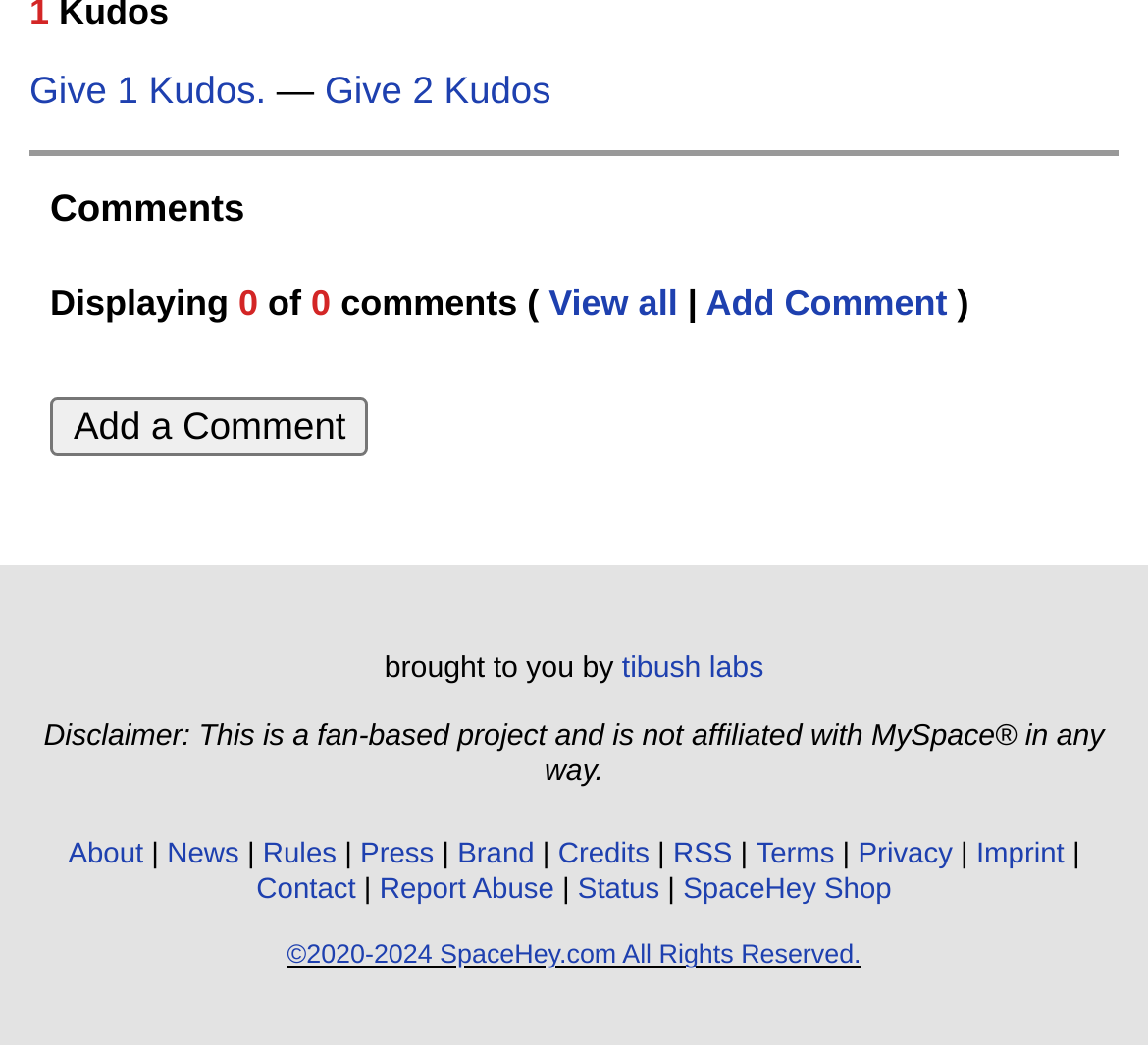Can you specify the bounding box coordinates of the area that needs to be clicked to fulfill the following instruction: "Add a Comment"?

[0.615, 0.27, 0.825, 0.309]